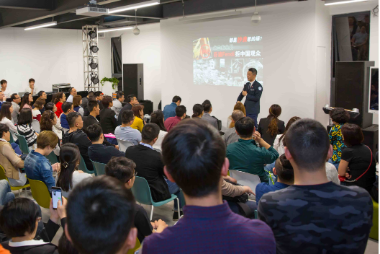What is the atmosphere of the event?
Can you provide a detailed and comprehensive answer to the question?

The atmosphere of the event is modern and youthful, as indicated by the colorful chairs and the expressions of interest and engagement on the faces of the attendees.